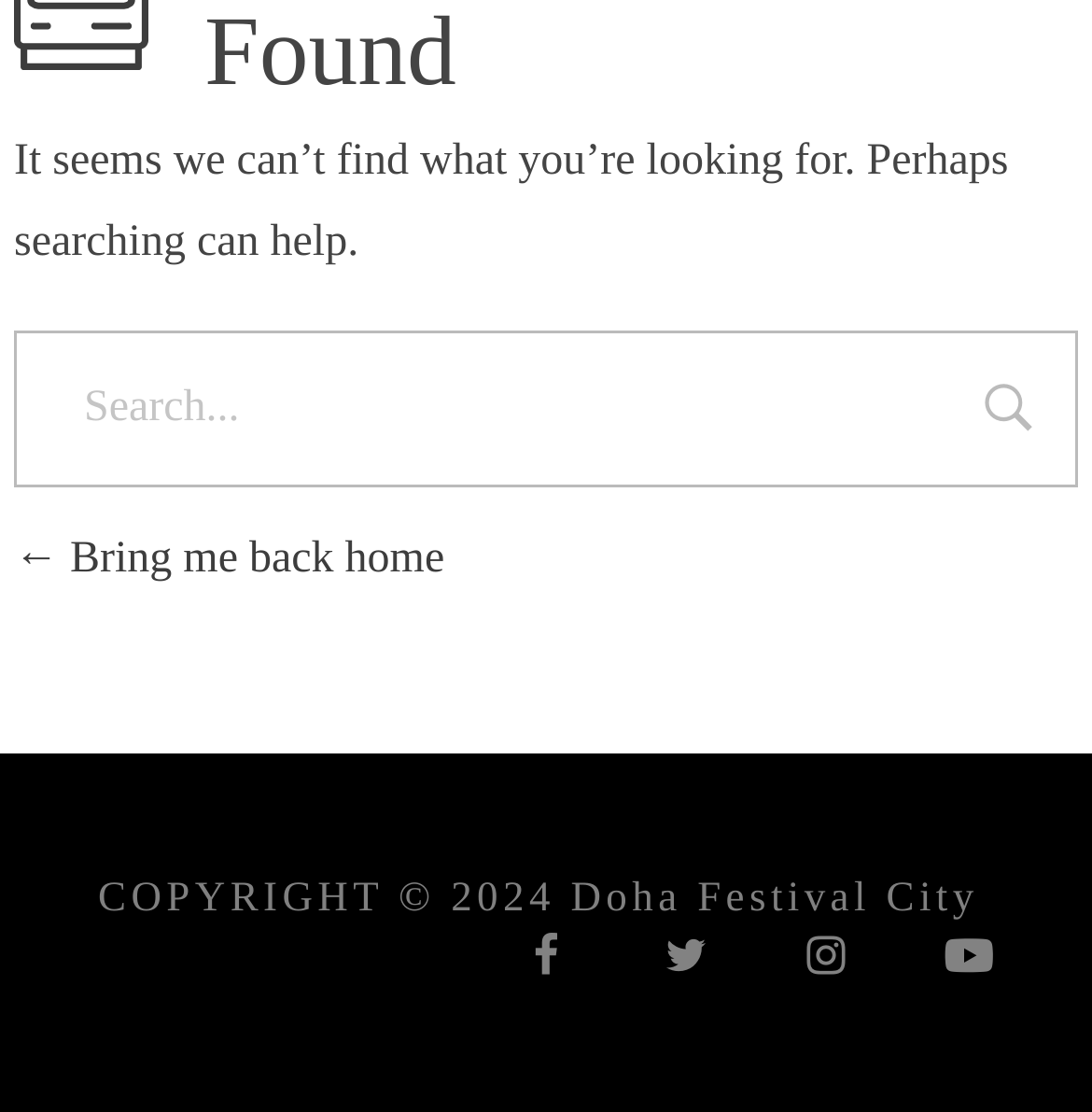Determine the bounding box for the described HTML element: "name="s" placeholder="Search..."". Ensure the coordinates are four float numbers between 0 and 1 in the format [left, top, right, bottom].

[0.013, 0.296, 0.987, 0.437]